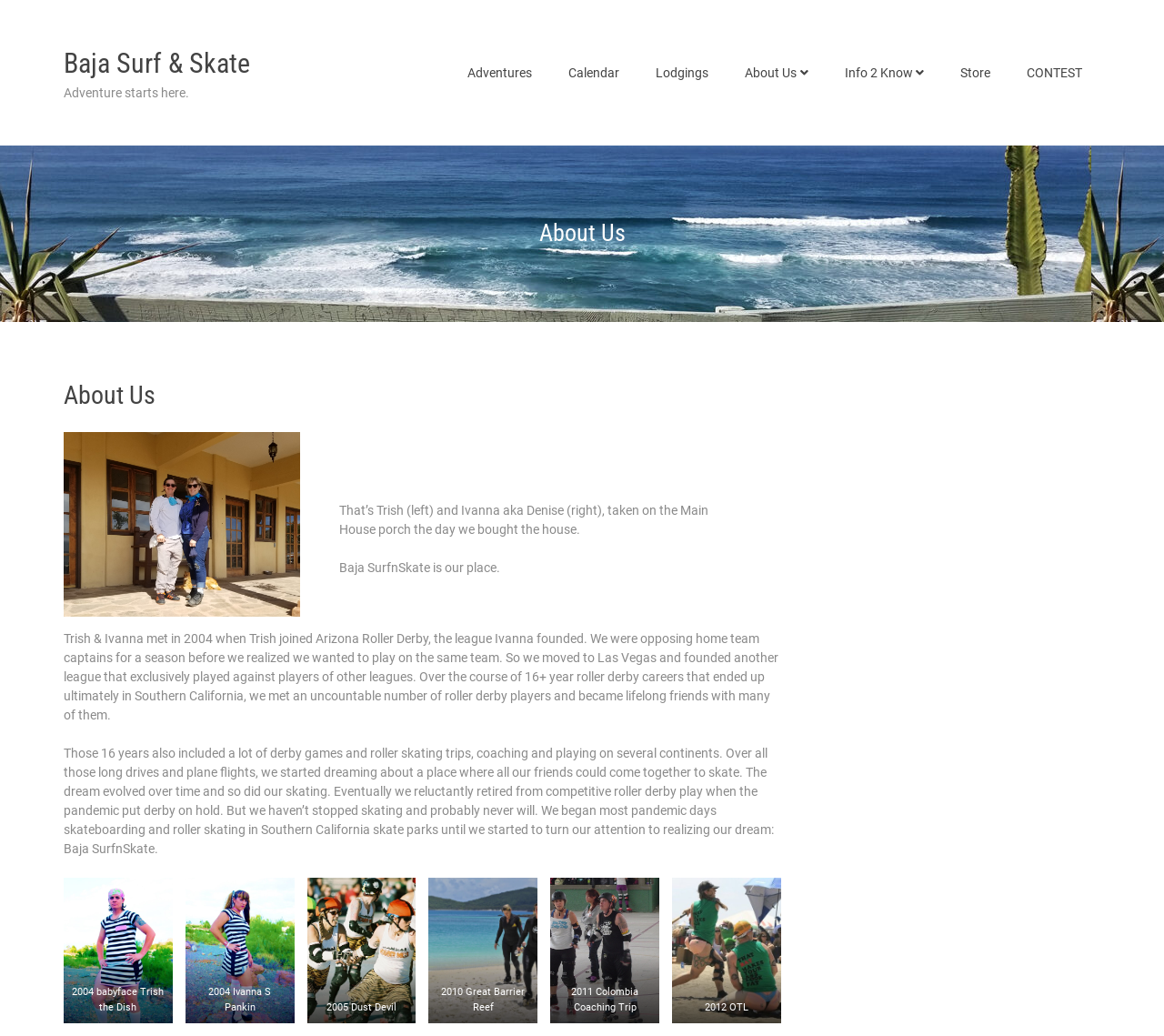Detail the features and information presented on the webpage.

The webpage is about Baja Surf & Skate, a place founded by Trish and Ivanna, two friends who met through roller derby. At the top of the page, there is a navigation menu with links to different sections, including "Adventures", "Calendar", "Lodgings", "About Us", "Info 2 Know", "Store", and "CONTEST". 

Below the navigation menu, there is a heading that reads "About Us" and a subheading that says "Adventure starts here." 

The main content of the page is divided into two sections. On the left side, there is a figure with a photo of Trish and Ivanna on the Main House porch, accompanied by a brief description of how they met and founded Baja Surf & Skate. 

On the right side, there is a long text that tells the story of Trish and Ivanna's 16-year roller derby careers, their travels, and how they eventually retired from competitive play and started working on their dream of creating a place where their friends could come together to skate. 

Below the text, there are five figures with photos, each with a caption describing a specific moment or event in Trish and Ivanna's lives, such as a 2004 photo of Trish, a 2004 photo of Ivanna, a 2005 photo of Dust Devil, a 2010 photo of the Great Barrier Reef, and a 2011 photo of a coaching trip to Colombia.